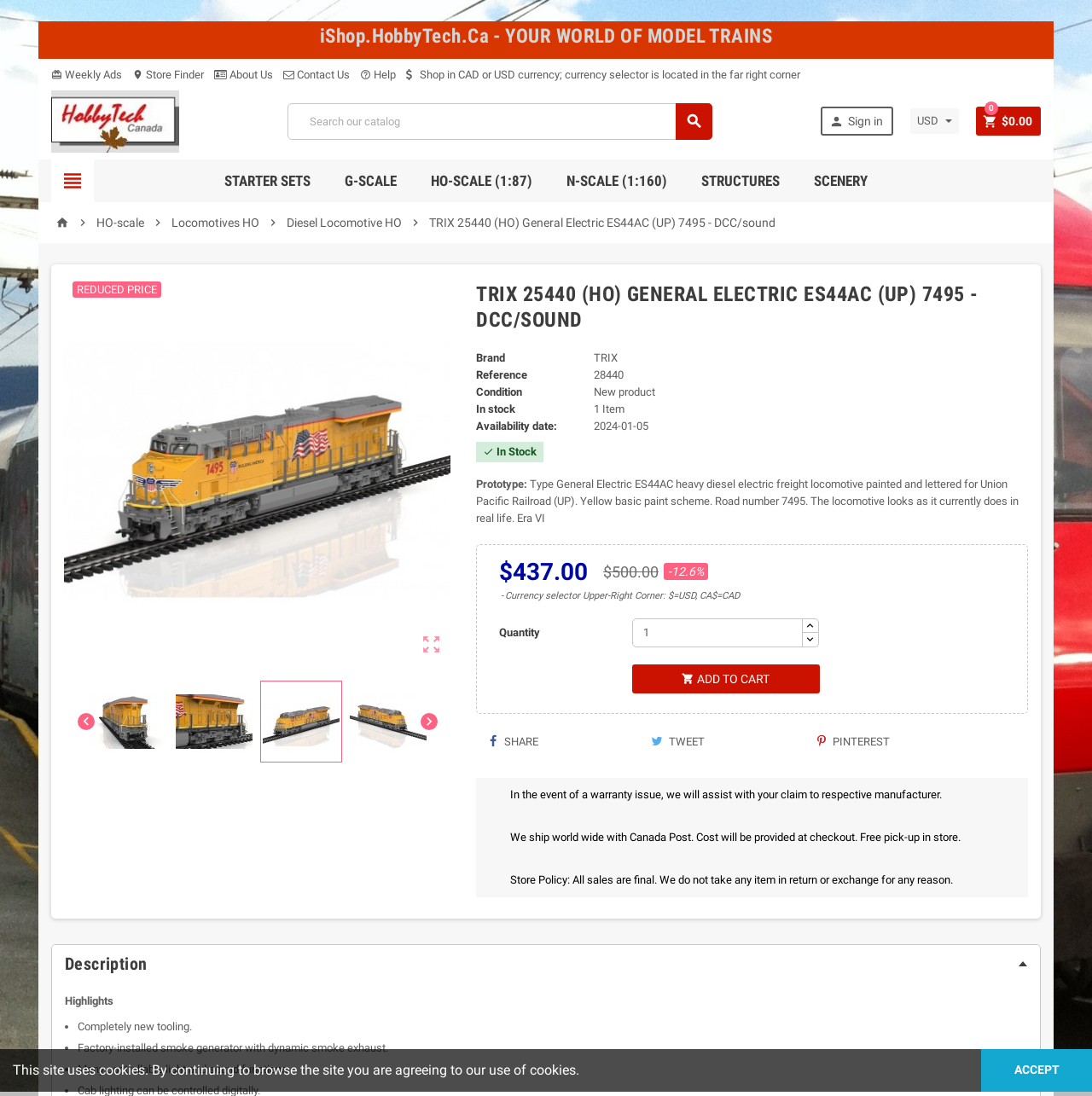Please determine the bounding box coordinates of the element to click on in order to accomplish the following task: "Add to cart". Ensure the coordinates are four float numbers ranging from 0 to 1, i.e., [left, top, right, bottom].

[0.579, 0.606, 0.751, 0.633]